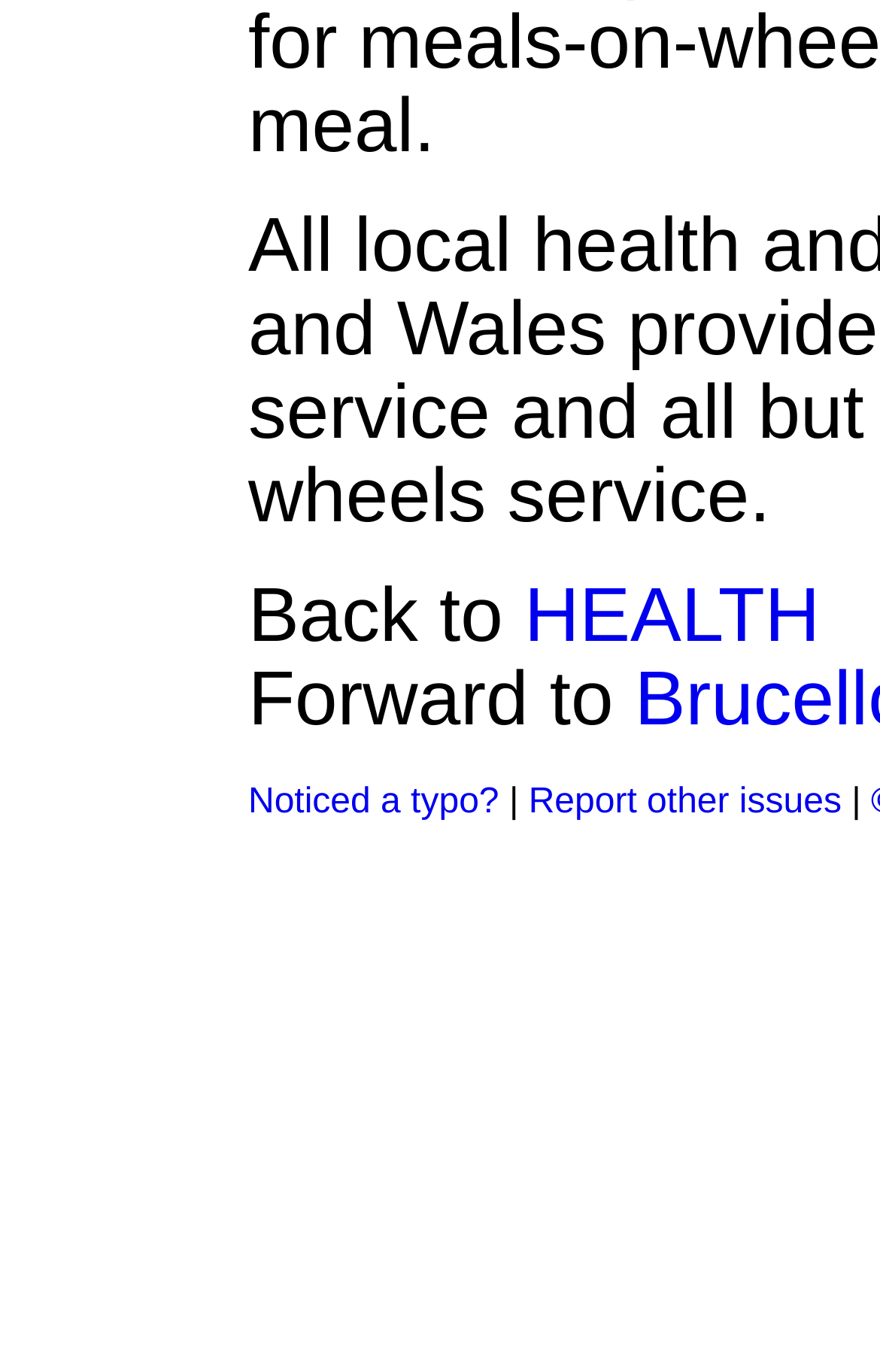Given the webpage screenshot and the description, determine the bounding box coordinates (top-left x, top-left y, bottom-right x, bottom-right y) that define the location of the UI element matching this description: Report other issues

[0.601, 0.571, 0.956, 0.599]